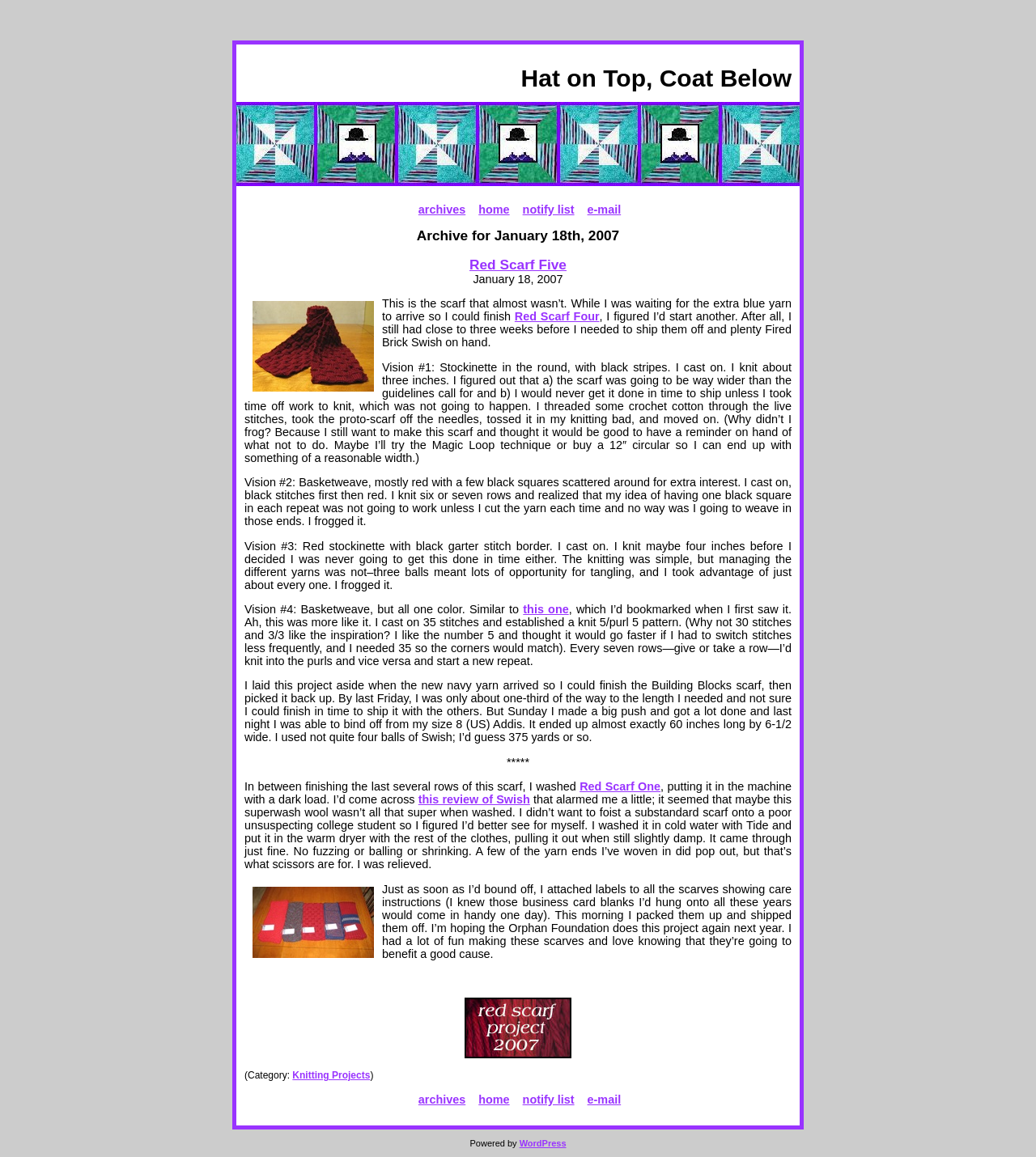Using the image as a reference, answer the following question in as much detail as possible:
What is the name of the yarn used?

I found the answer by reading the text 'I used not quite four balls of Swish; I’d guess 375 yards or so.' which is a part of the static text element.